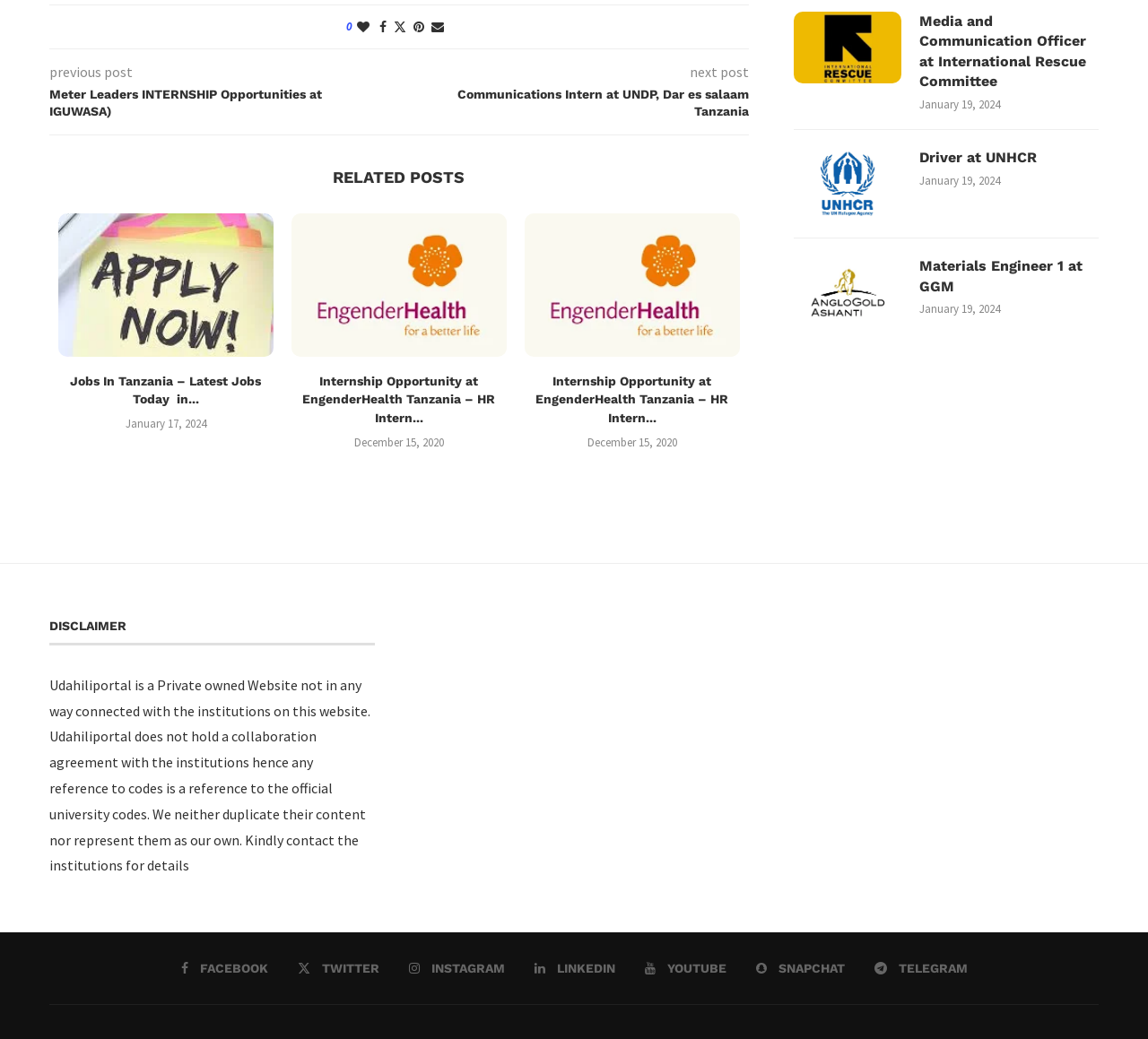How many social media links are at the bottom of the webpage? Observe the screenshot and provide a one-word or short phrase answer.

6